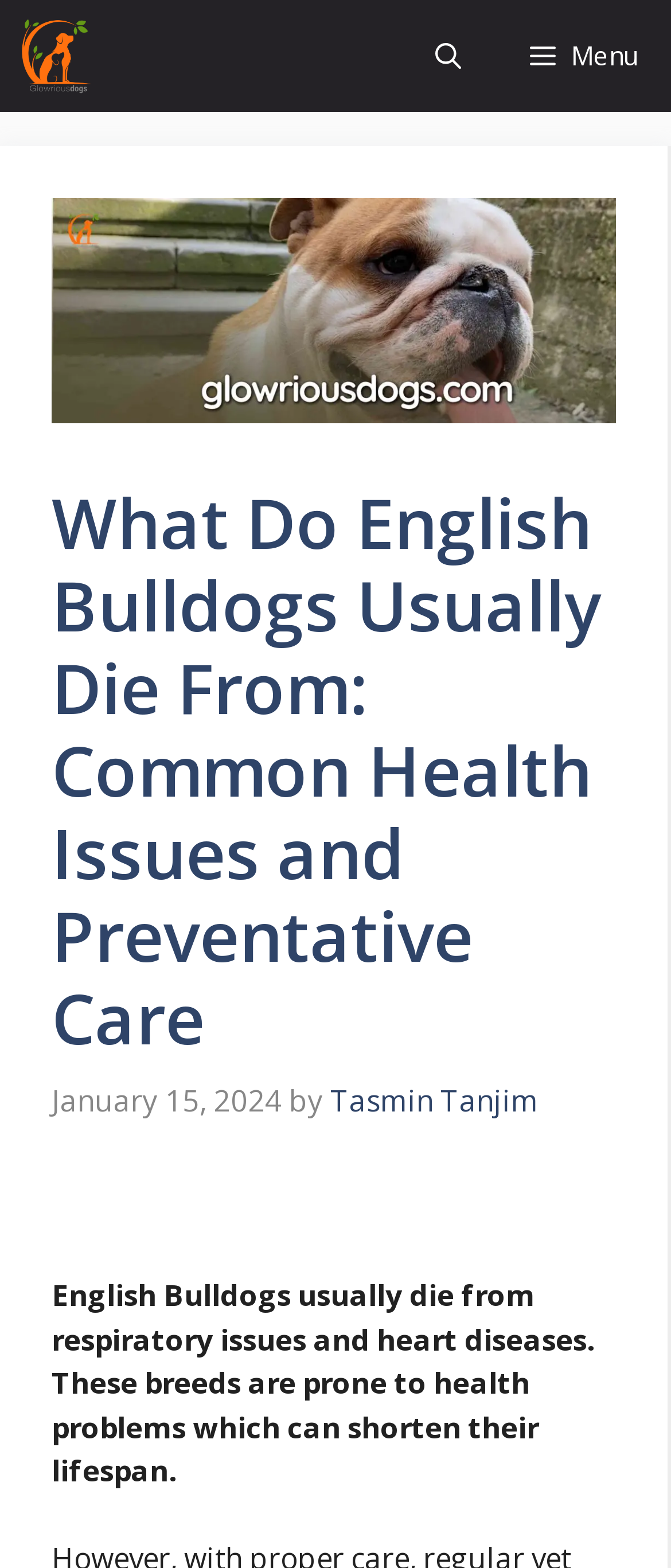From the details in the image, provide a thorough response to the question: What is the purpose of the 'Menu' button?

The 'Menu' button is likely used to open the navigation menu, as it is labeled as 'Menu' and has an 'expanded' property, indicating that it controls the primary navigation menu.